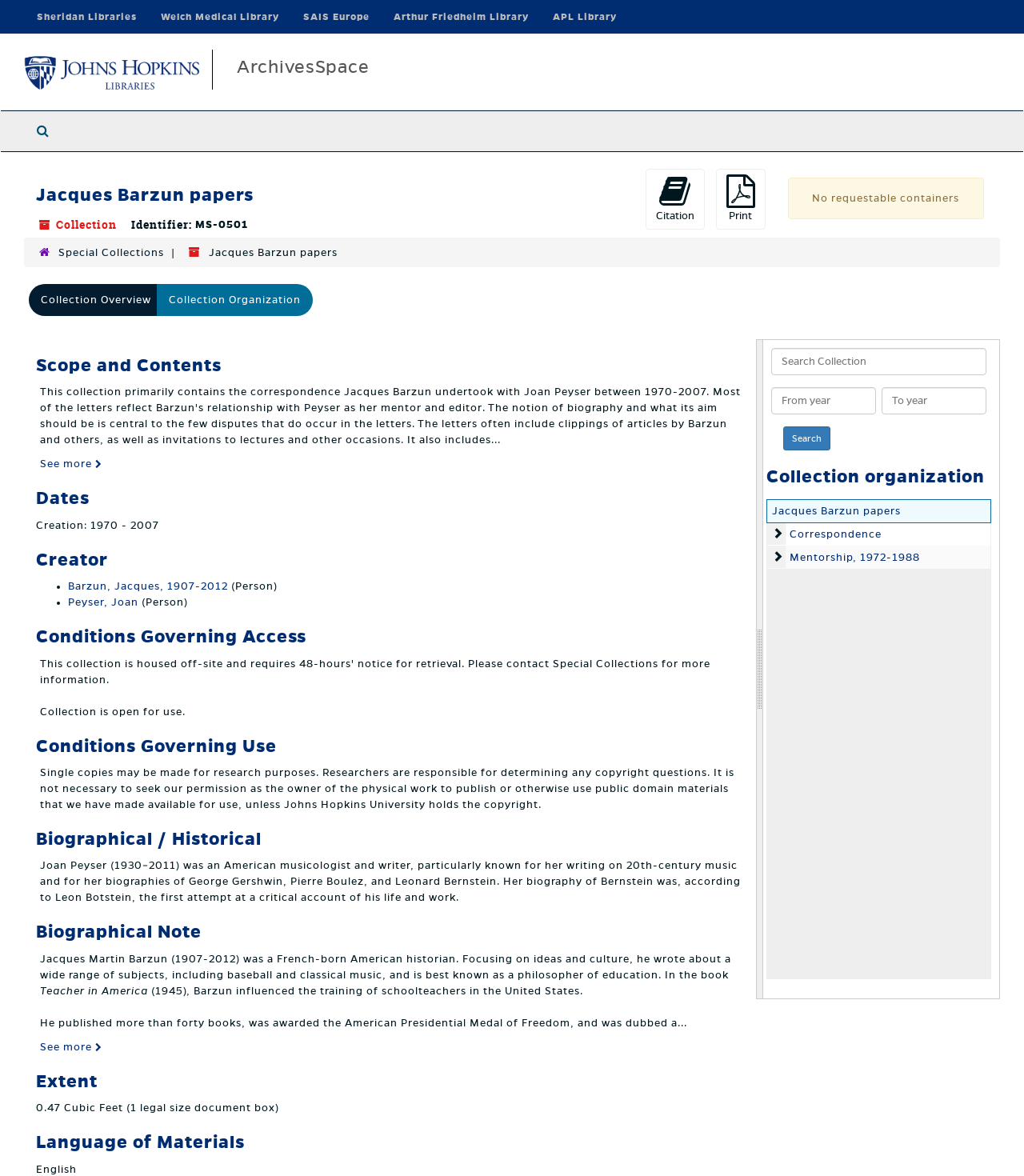Answer the question using only one word or a concise phrase: What is the language of the materials in the collection?

English